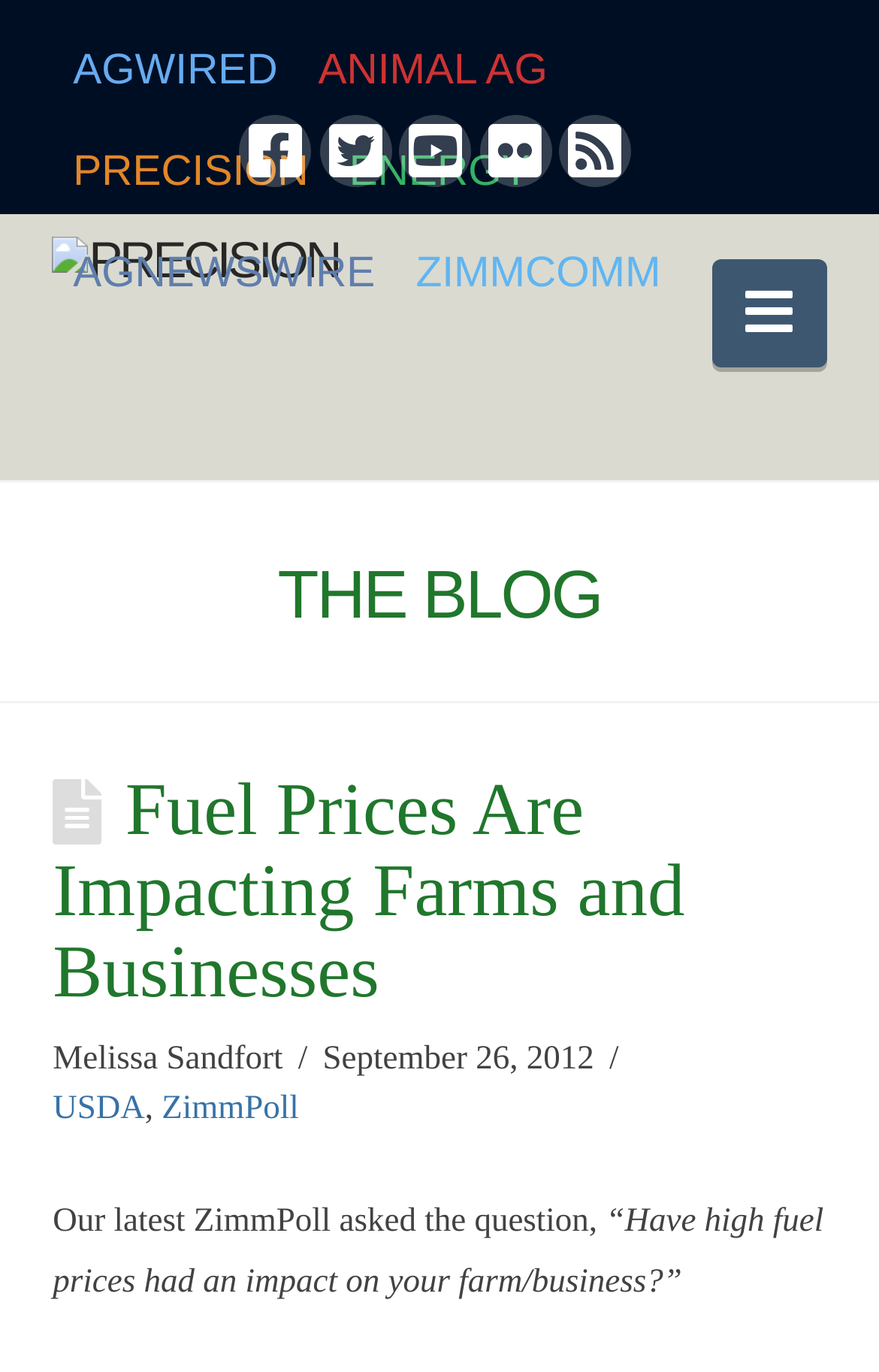Locate the bounding box coordinates of the element's region that should be clicked to carry out the following instruction: "Visit Precision website". The coordinates need to be four float numbers between 0 and 1, i.e., [left, top, right, bottom].

[0.06, 0.171, 0.386, 0.209]